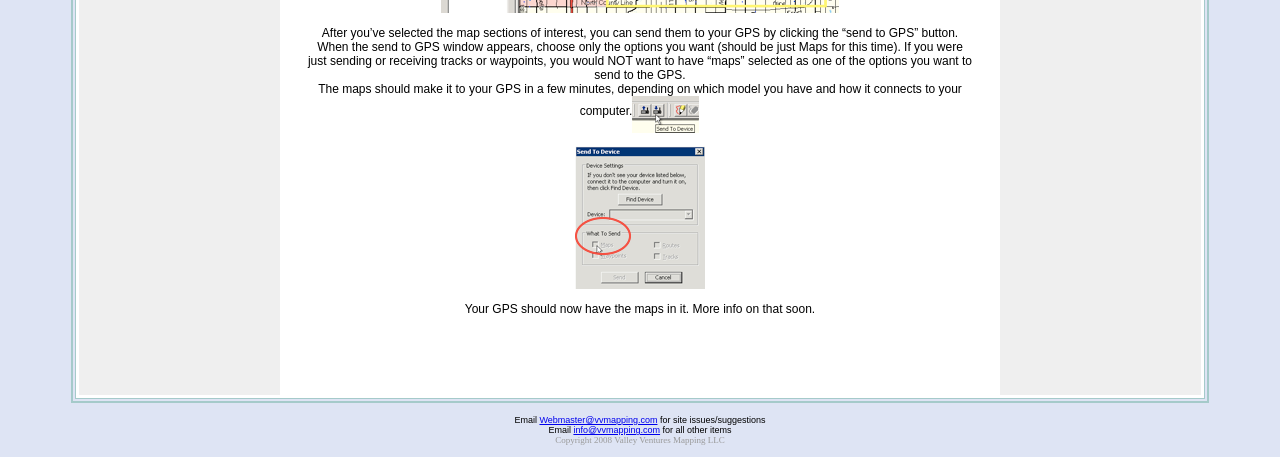What is the copyright information on the webpage?
Answer the question with a single word or phrase, referring to the image.

2008 Valley Ventures Mapping LLC